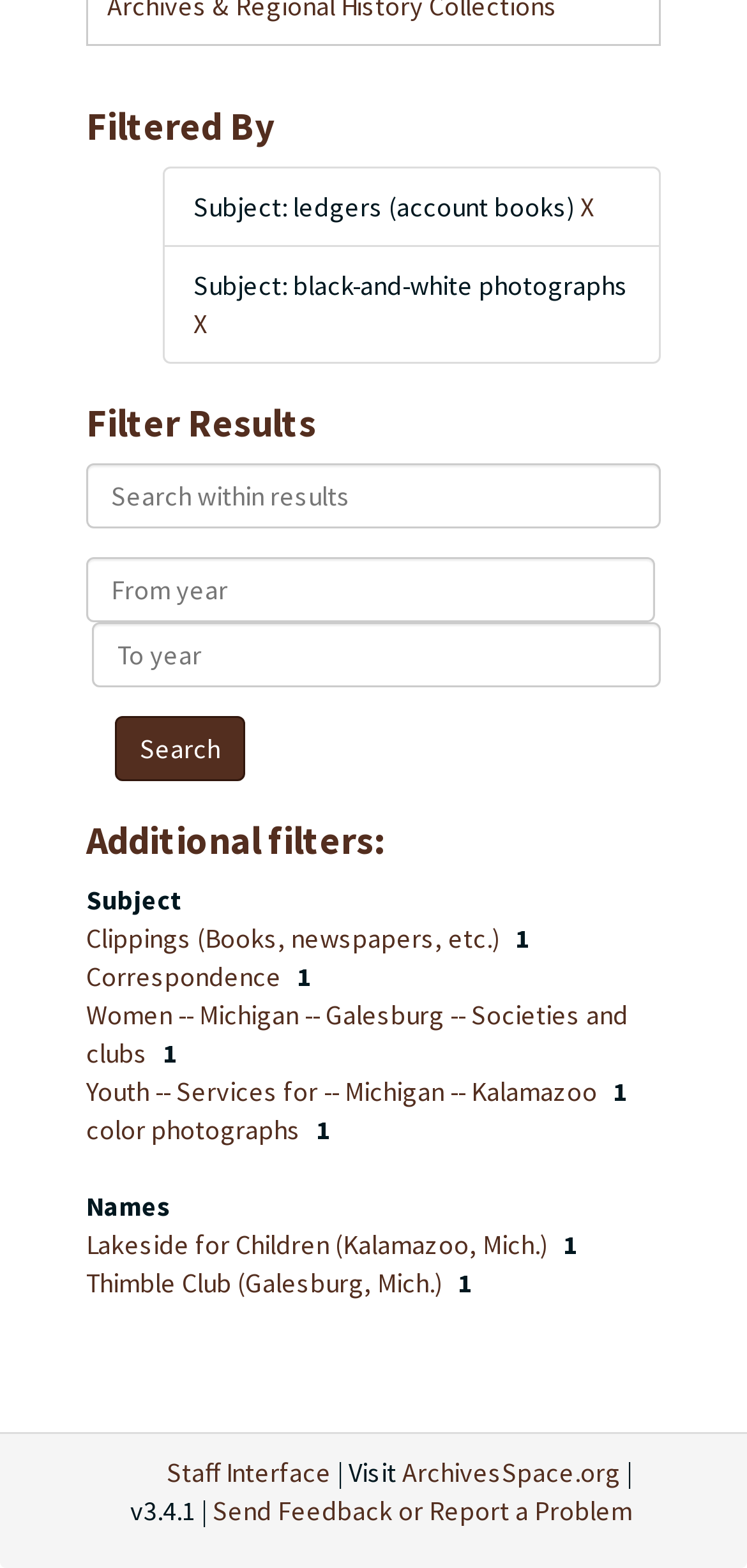Examine the image and give a thorough answer to the following question:
What is the current filter?

The current filter is determined by the text 'Filtered By' which is a heading, and the subsequent text 'Subject: ledgers (account books)' which is a static text. This indicates that the current filter is set to 'ledgers (account books)'.